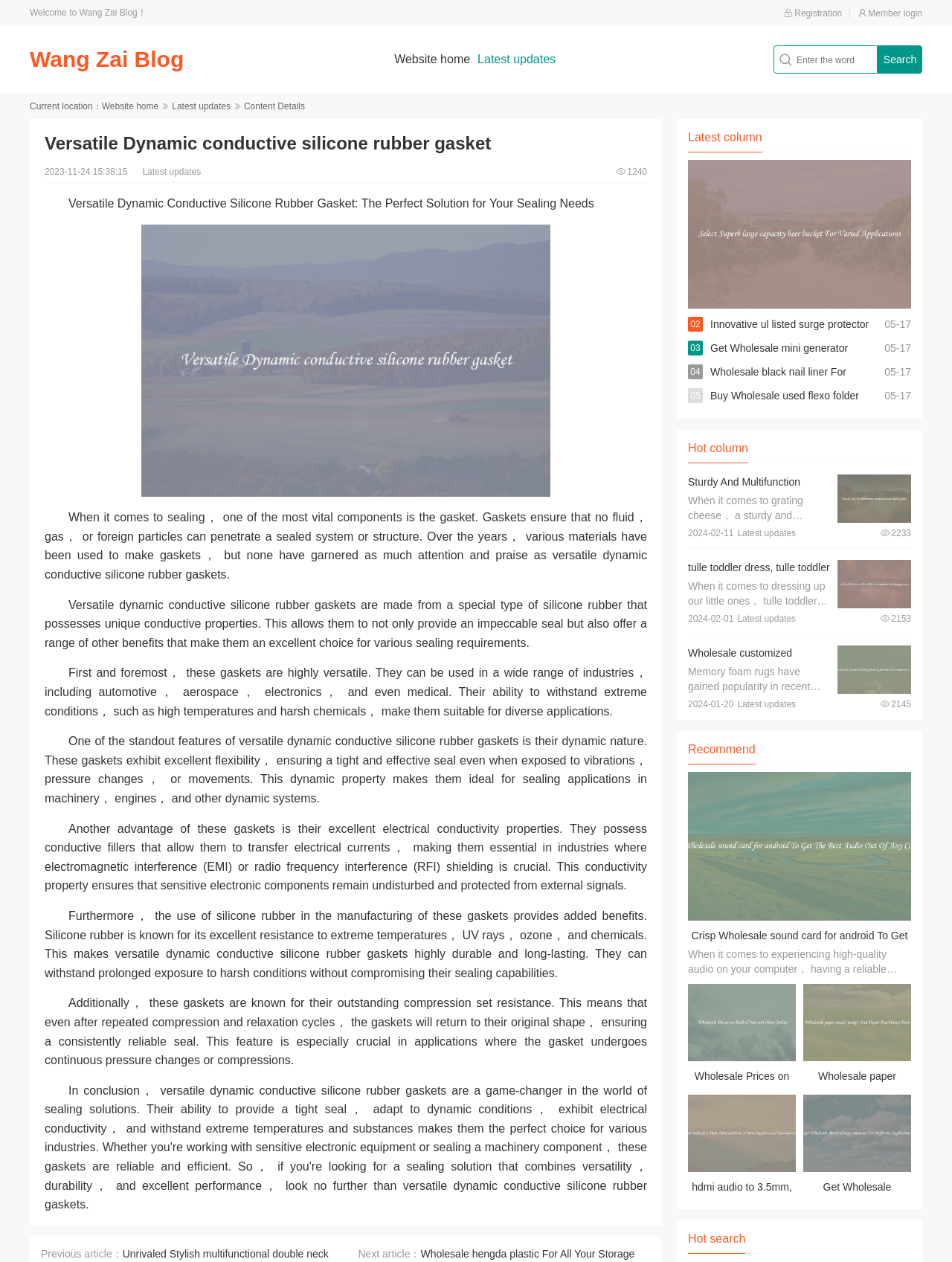Please find the bounding box coordinates of the clickable region needed to complete the following instruction: "View the details of the latest column". The bounding box coordinates must consist of four float numbers between 0 and 1, i.e., [left, top, right, bottom].

[0.723, 0.127, 0.957, 0.245]